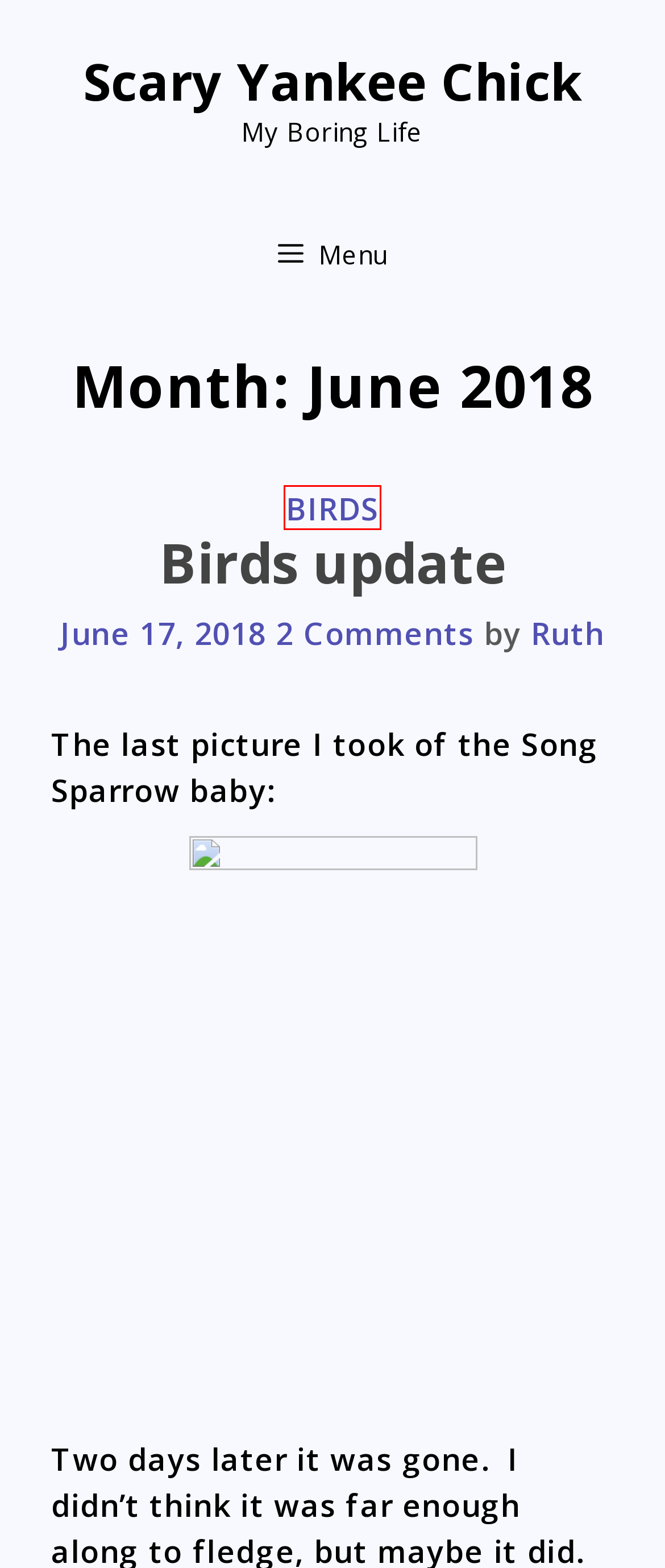Observe the provided screenshot of a webpage with a red bounding box around a specific UI element. Choose the webpage description that best fits the new webpage after you click on the highlighted element. These are your options:
A. August 2011 – Scary Yankee Chick
B. Scary Yankee Chick – My Boring Life
C. August 2016 – Scary Yankee Chick
D. July 2015 – Scary Yankee Chick
E. Birds – Scary Yankee Chick
F. January 2018 – Scary Yankee Chick
G. Ruth – Scary Yankee Chick
H. Birds update – Scary Yankee Chick

E